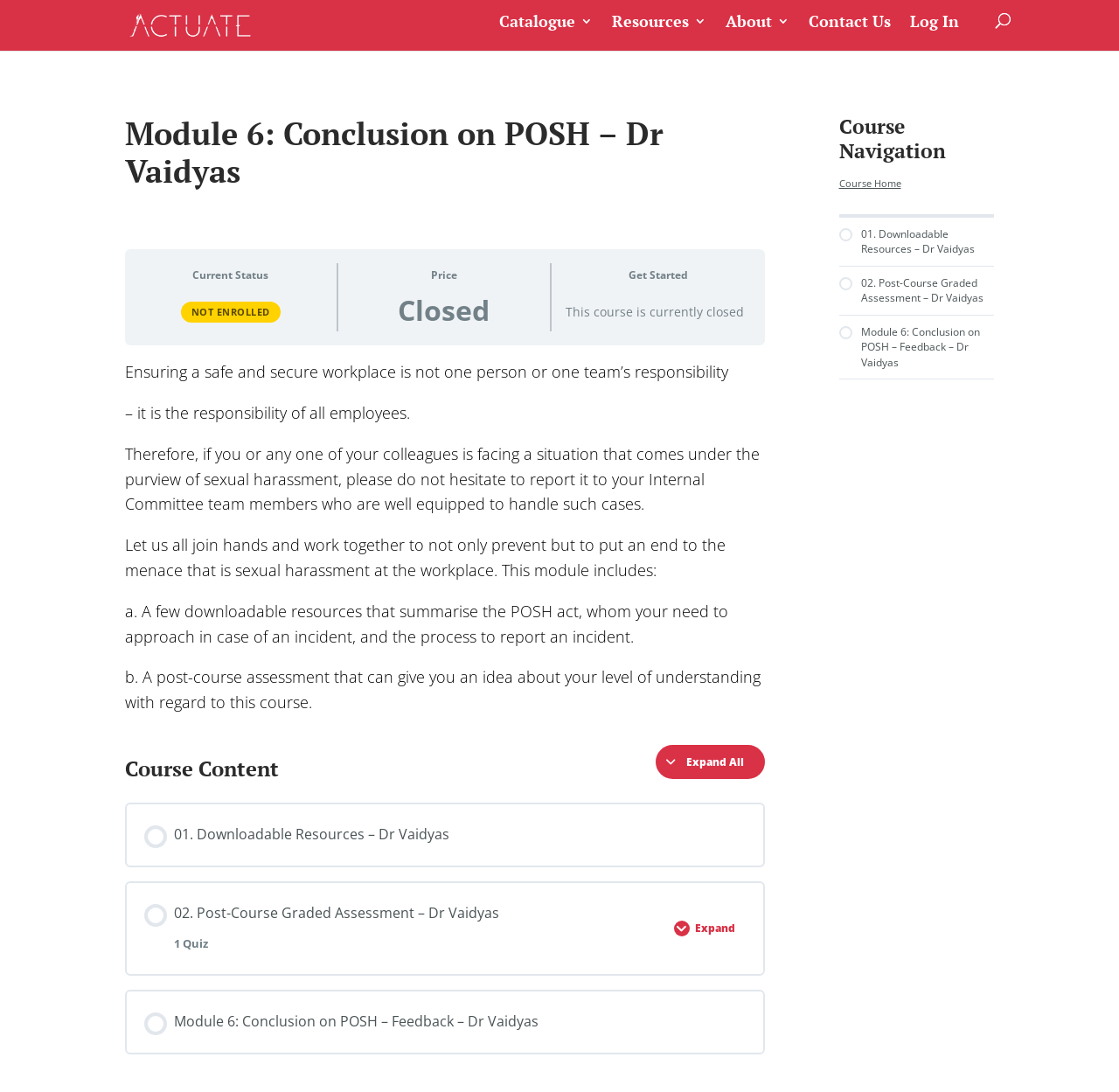Bounding box coordinates are specified in the format (top-left x, top-left y, bottom-right x, bottom-right y). All values are floating point numbers bounded between 0 and 1. Please provide the bounding box coordinate of the region this sentence describes: alt="Actuate Microlearning"

[0.115, 0.013, 0.225, 0.03]